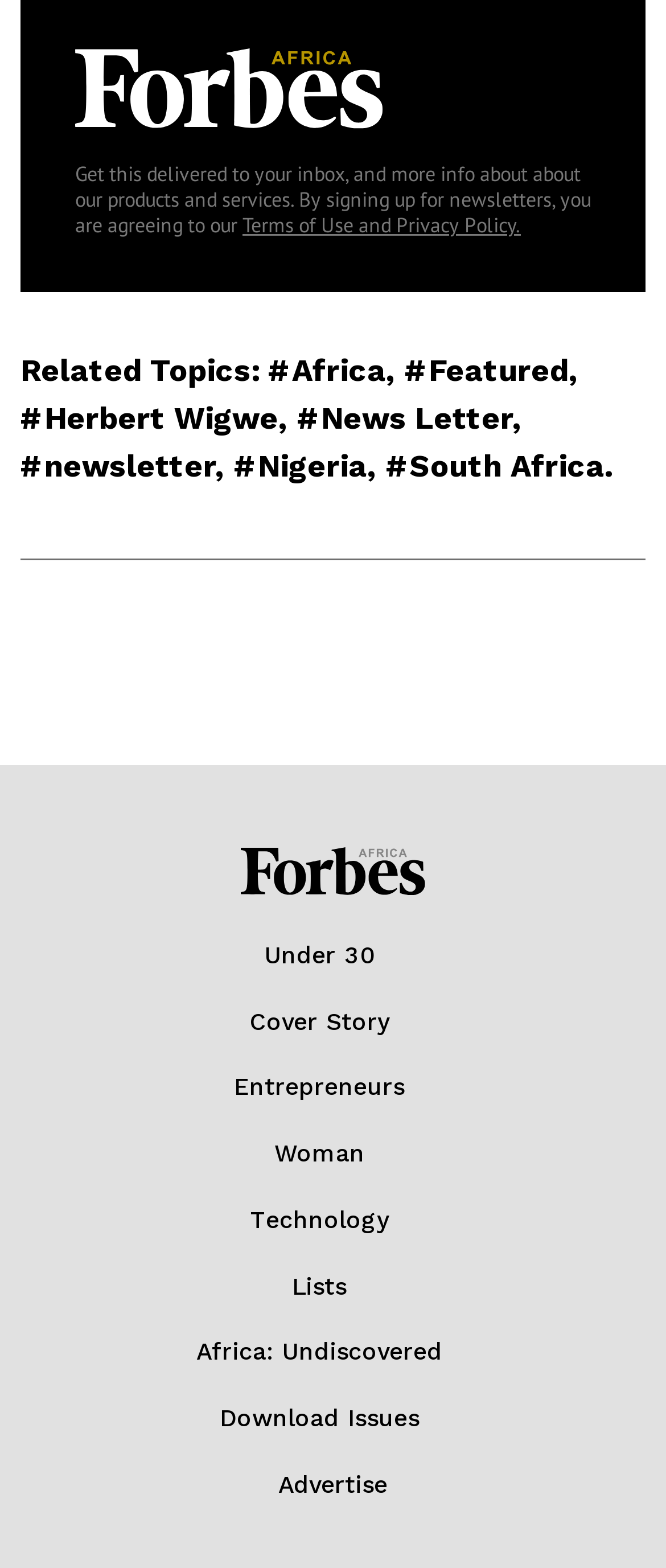Answer succinctly with a single word or phrase:
What is the topic related to 'Herbert Wigwe'?

News Letter